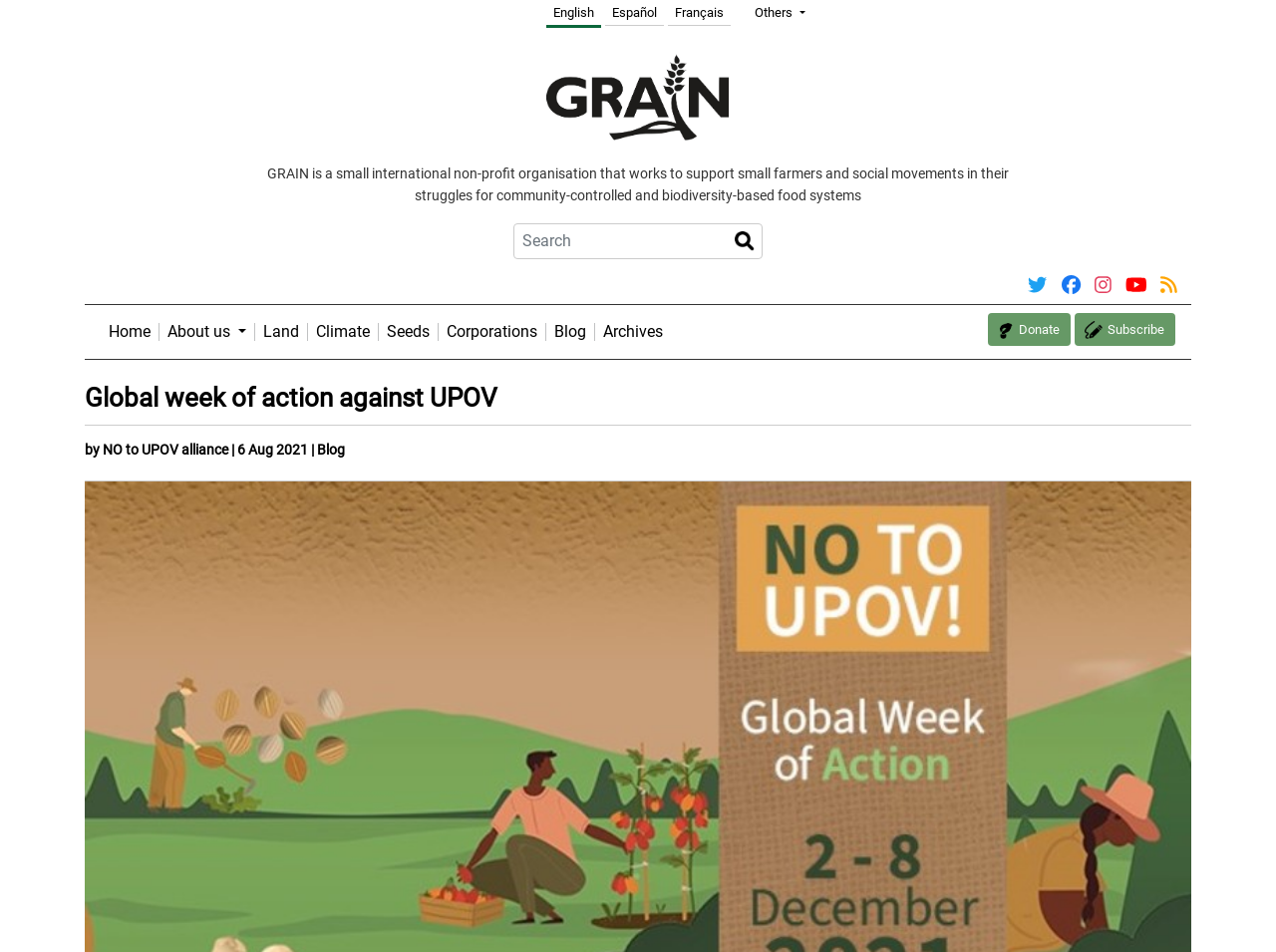What social media platforms does GRAIN have a presence on?
Using the visual information, answer the question in a single word or phrase.

Facebook, YouTube